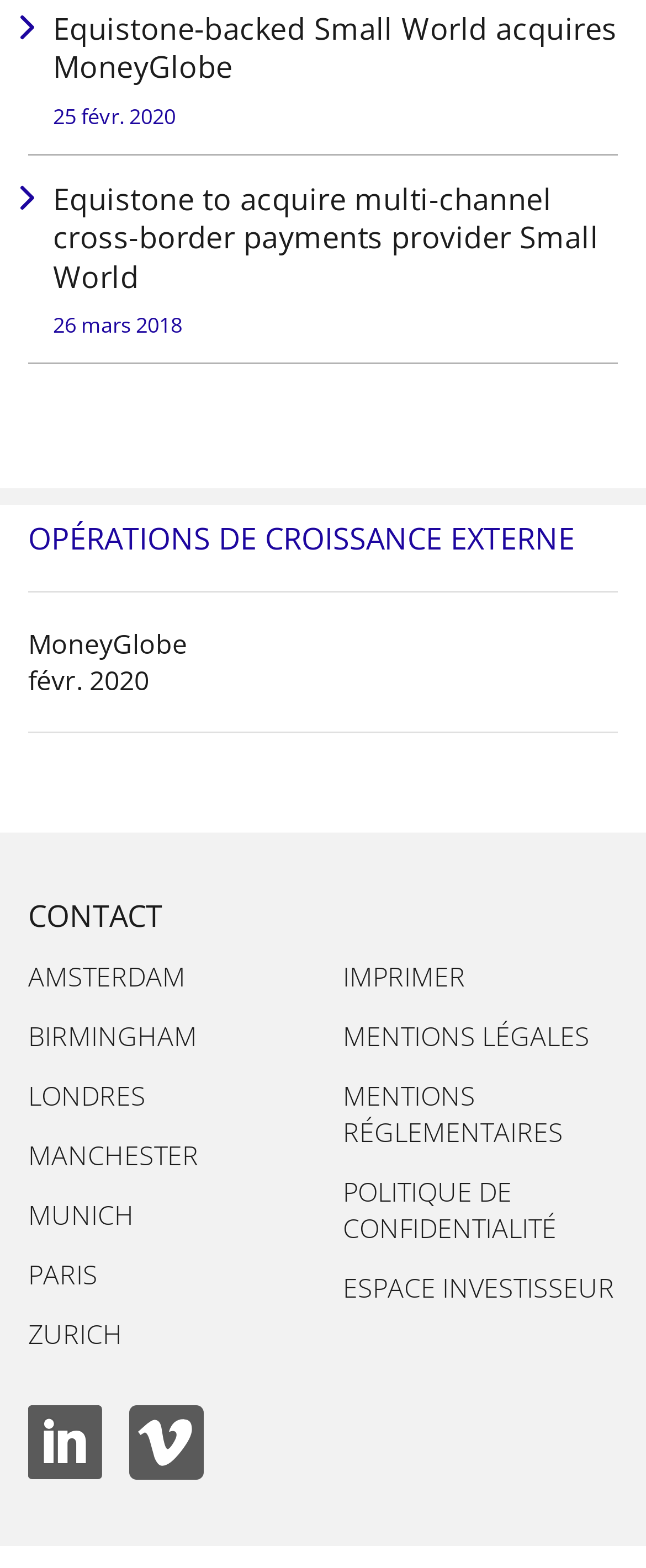Indicate the bounding box coordinates of the clickable region to achieve the following instruction: "Print the page."

[0.531, 0.604, 0.721, 0.642]